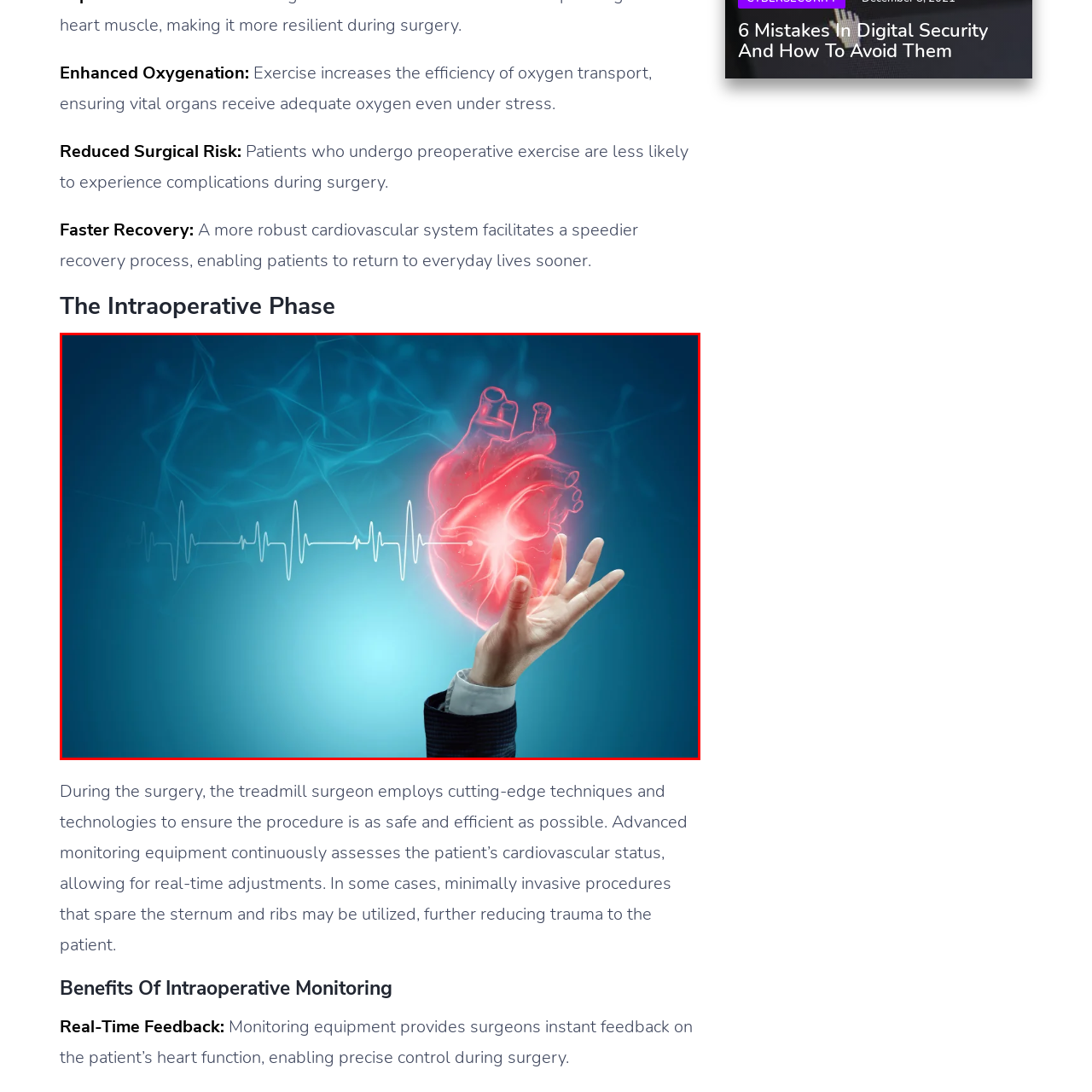Look at the photo within the red outline and describe it thoroughly.

The image features a human hand holding a glowing, stylized representation of a heart, symbolizing the concept of cardiovascular health and the importance of oxygenation during medical procedures. The heart emits a vibrant red light, highlighting its significance in overall wellness. Below the heart, a vital sign monitor line illustrates the rhythmic pattern of a heartbeat, emphasizing the connection between heart function and patient care. This visual encapsulates the themes of enhanced oxygenation, reduced surgical risk, and faster recovery, reflecting the advances in intraoperative monitoring techniques used to ensure patient safety during surgery. The blue background offers a clinical feel, reinforcing the medical focus of the image.